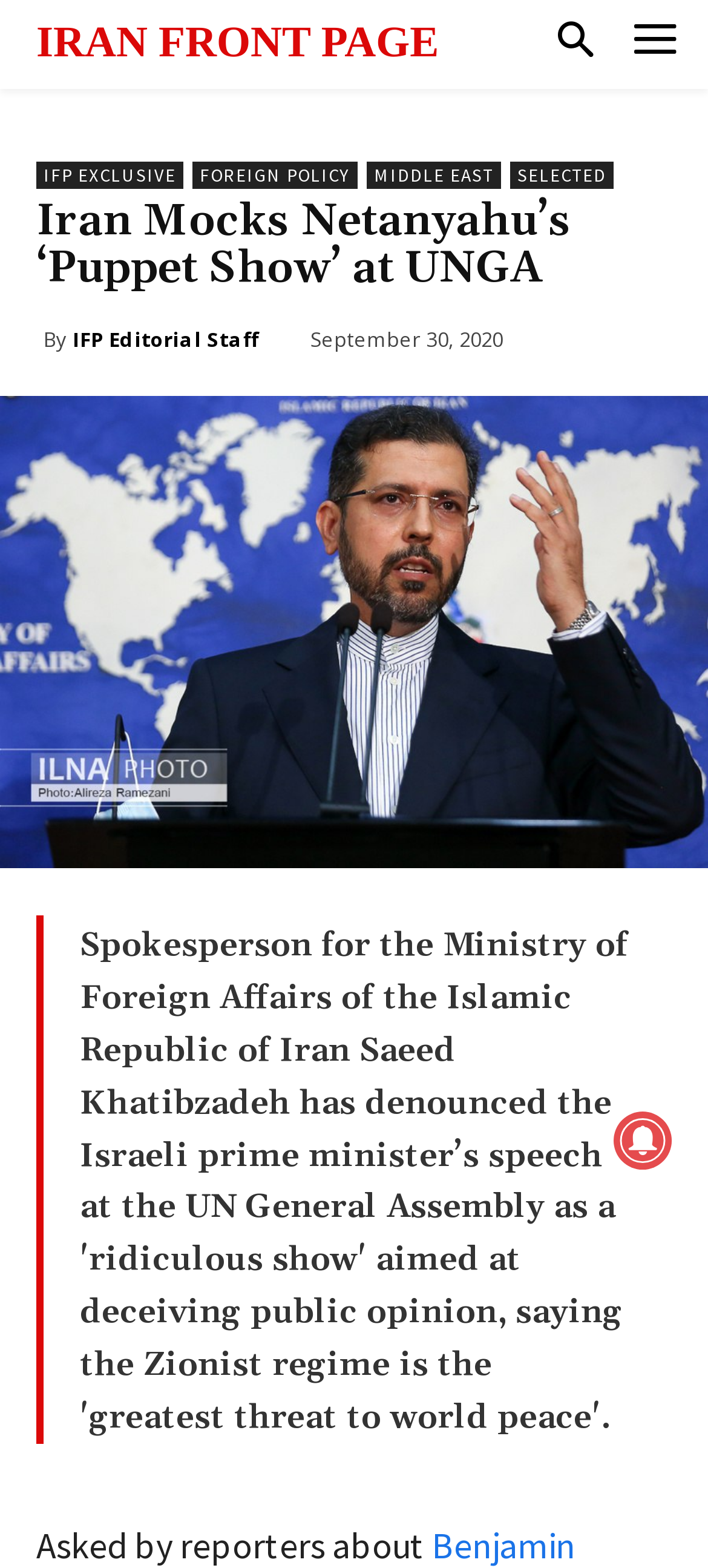Provide a brief response using a word or short phrase to this question:
What is the subject of the image at the top of the page?

Netanyahu's speech at UNGA